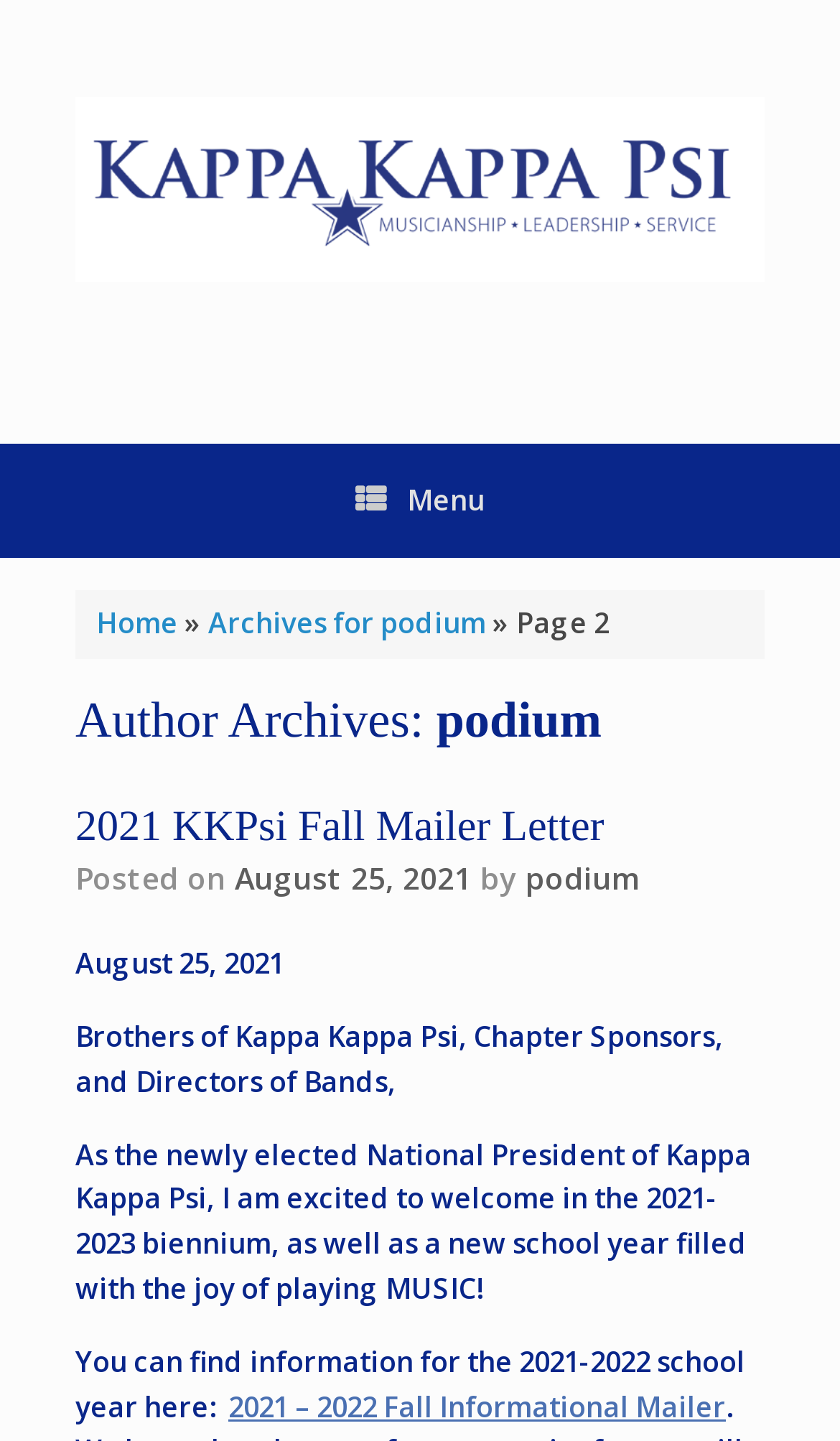Your task is to find and give the main heading text of the webpage.

Author Archives: podium